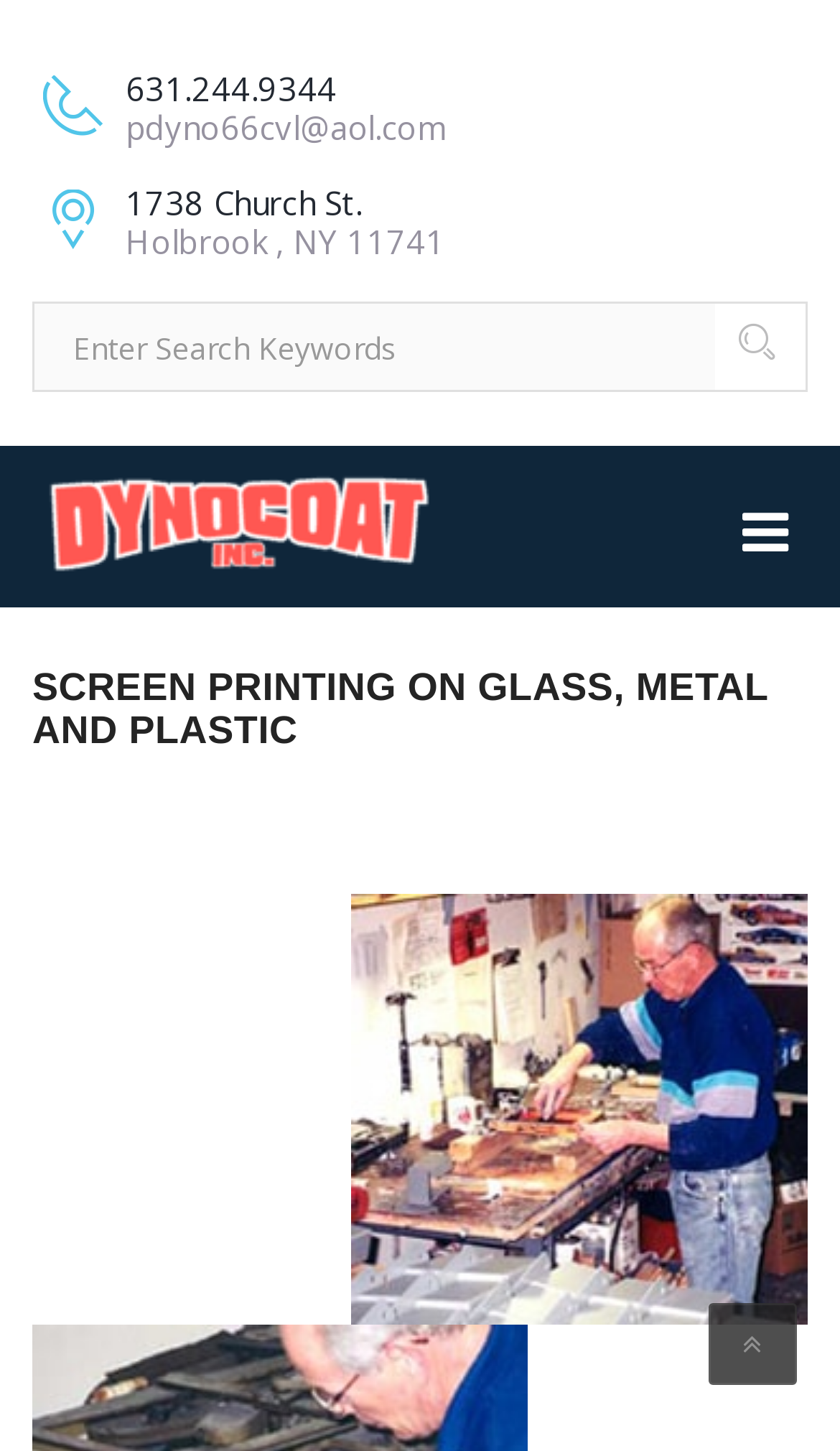Explain the webpage's layout and main content in detail.

The webpage is about Dynocoat, a company that offers screen printing, engraving, and powder coating services. At the top left corner, there is a navigation section with two links, one with a house icon and another with a phone icon. Below these links, the company's contact information is displayed, including phone number, email address, physical address, and postal code.

To the right of the contact information, there is a search bar with a search box and a magnifying glass button. Below the search bar, there is a prominent link to "Powder Coating By Dynocoat". Next to this link, there is a button with a gear icon.

The main content of the webpage starts with a heading that reads "SCREEN PRINTING ON GLASS, METAL AND PLASTIC". Below this heading, there is a large figure or image that takes up most of the page's width. The image is likely related to the company's screen printing services.